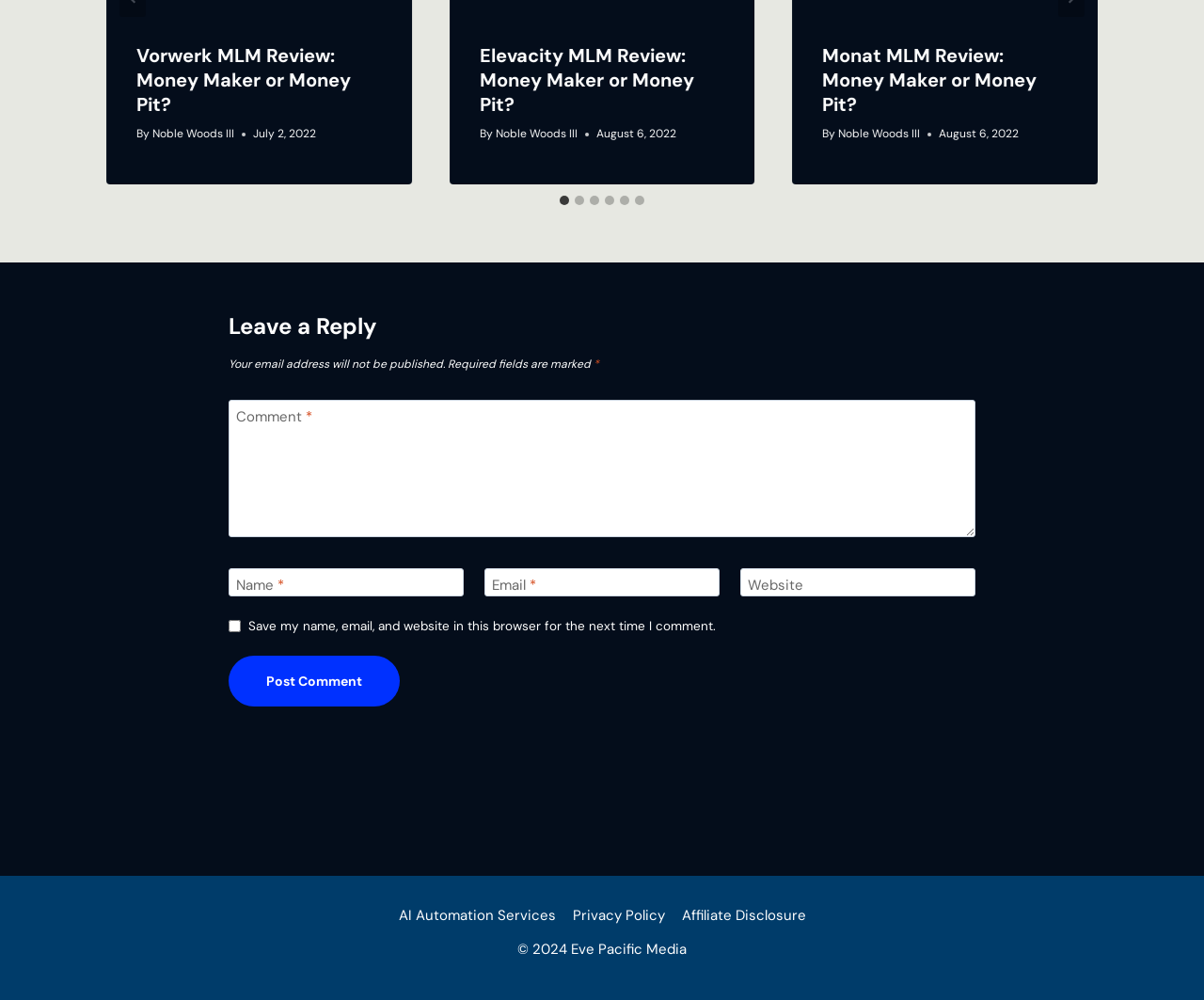Determine the coordinates of the bounding box that should be clicked to complete the instruction: "Click the 'Post Comment' button". The coordinates should be represented by four float numbers between 0 and 1: [left, top, right, bottom].

[0.19, 0.655, 0.332, 0.706]